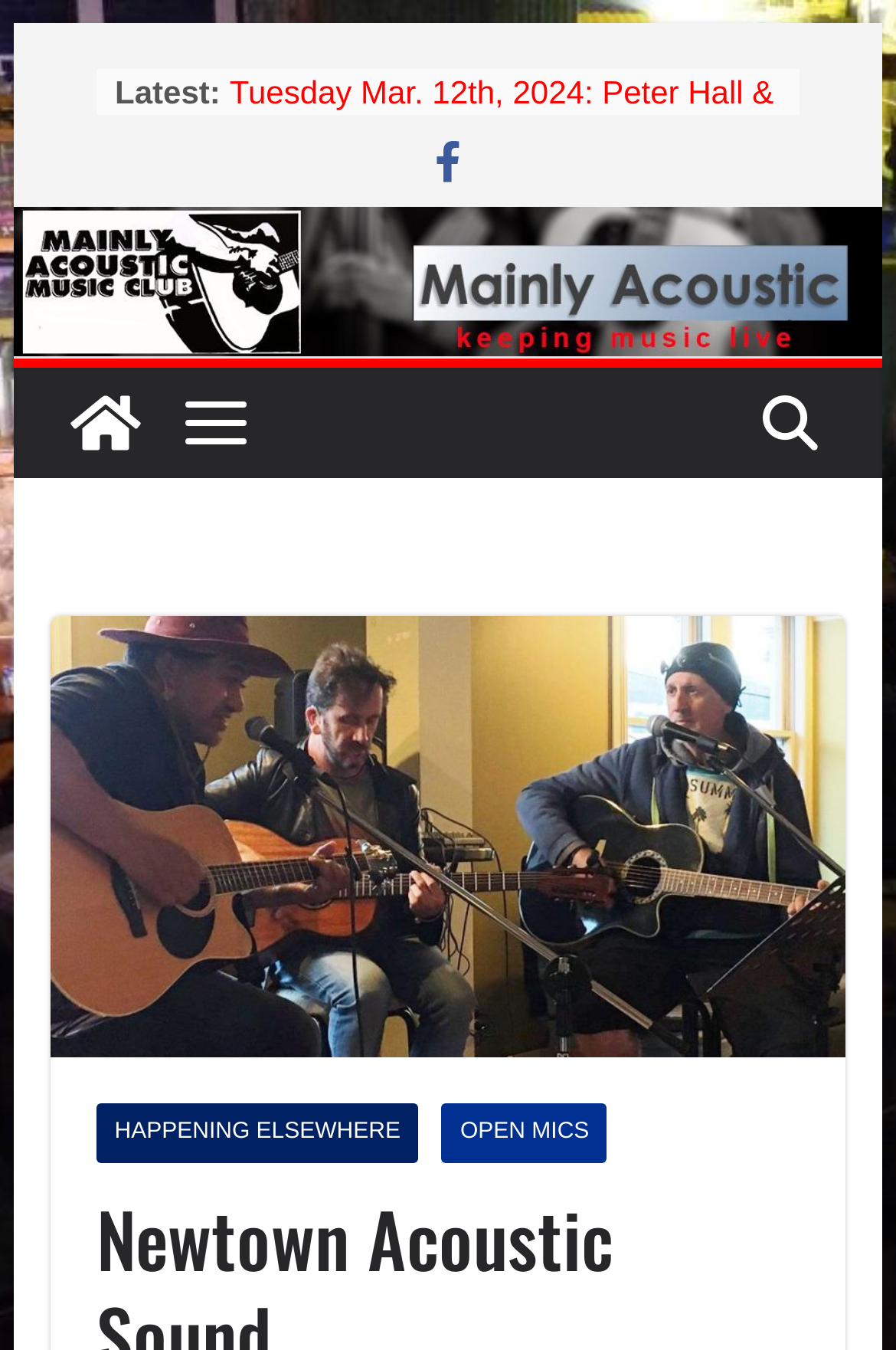Can you find and generate the webpage's heading?

Newtown Acoustic Sound